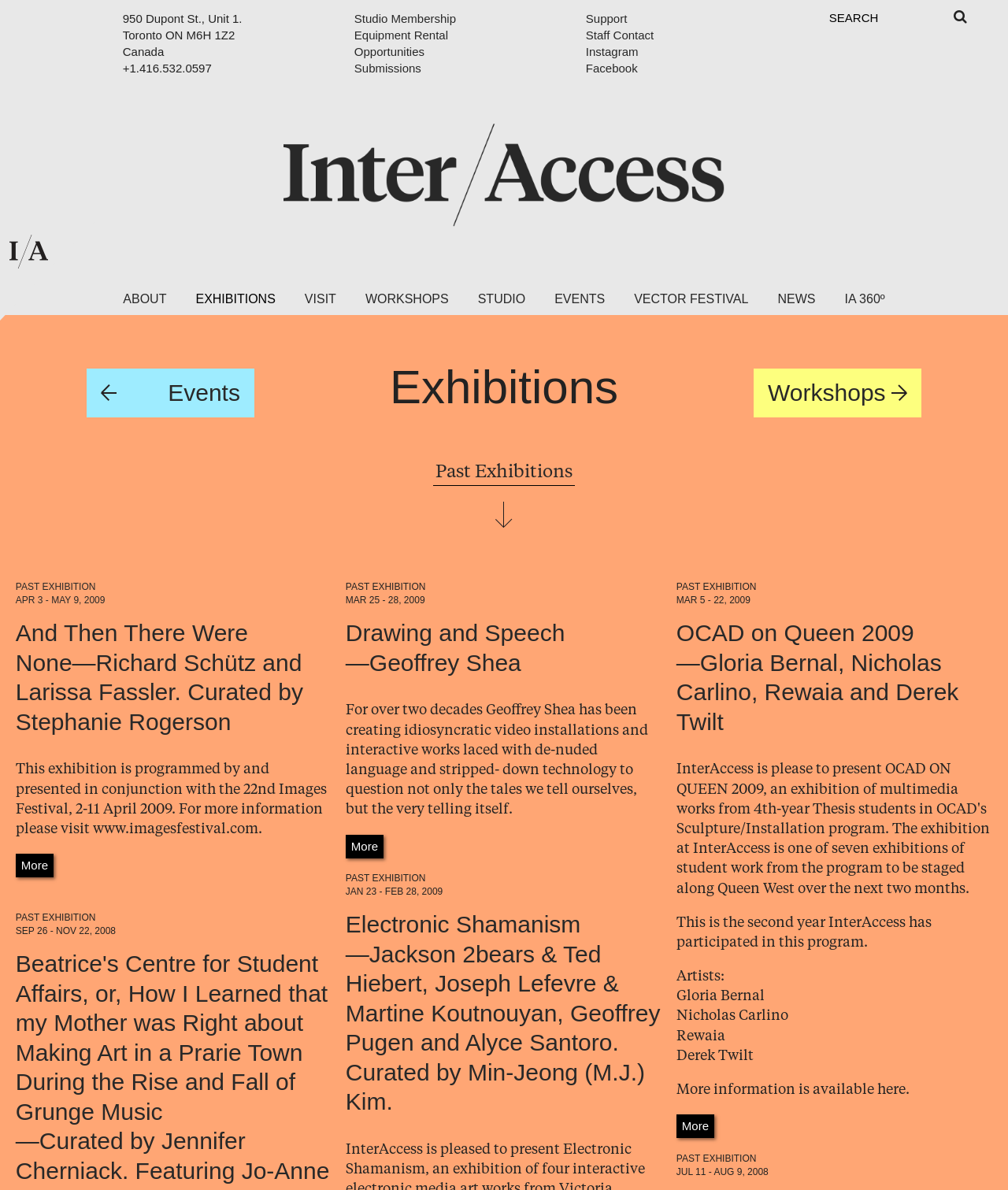Locate the bounding box coordinates of the element to click to perform the following action: 'Click on Events'. The coordinates should be given as four float values between 0 and 1, in the form of [left, top, right, bottom].

[0.086, 0.04, 0.252, 0.081]